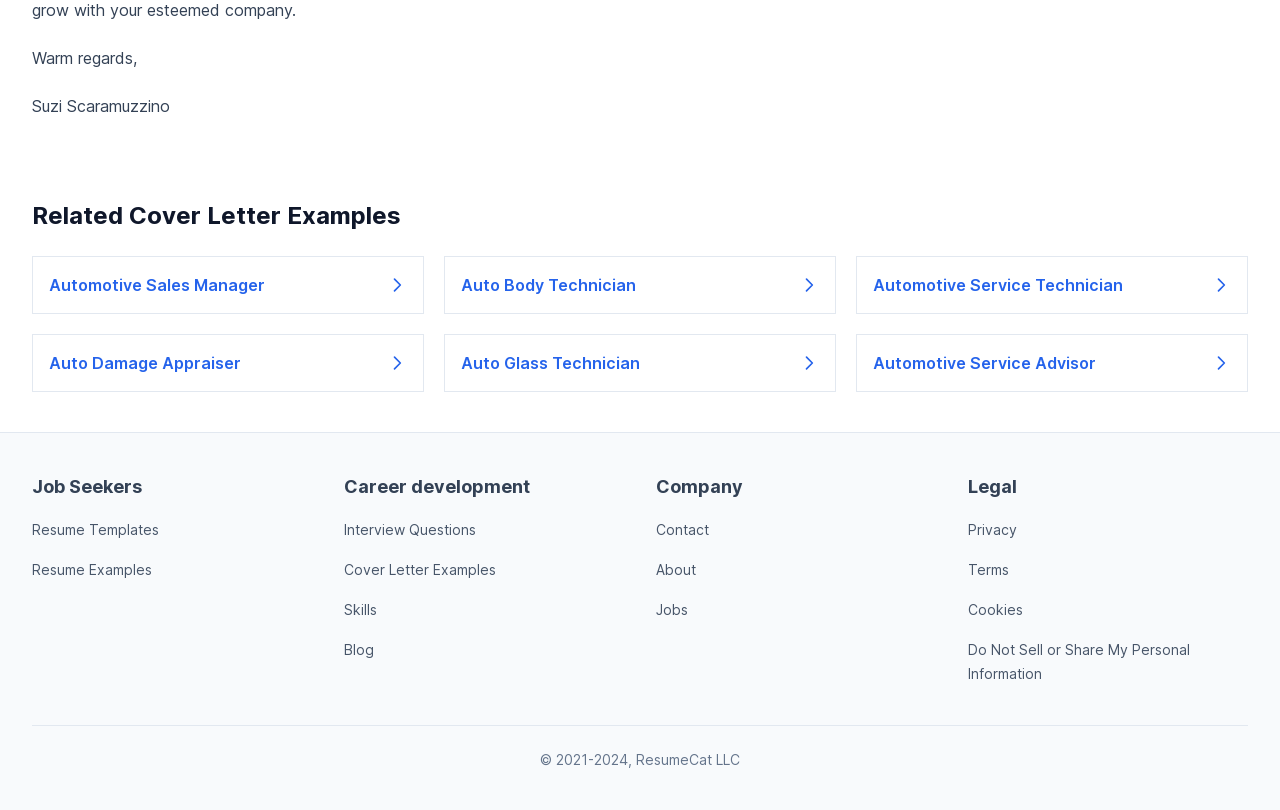Give the bounding box coordinates for this UI element: "Auto Damage Appraiser". The coordinates should be four float numbers between 0 and 1, arranged as [left, top, right, bottom].

[0.025, 0.412, 0.331, 0.484]